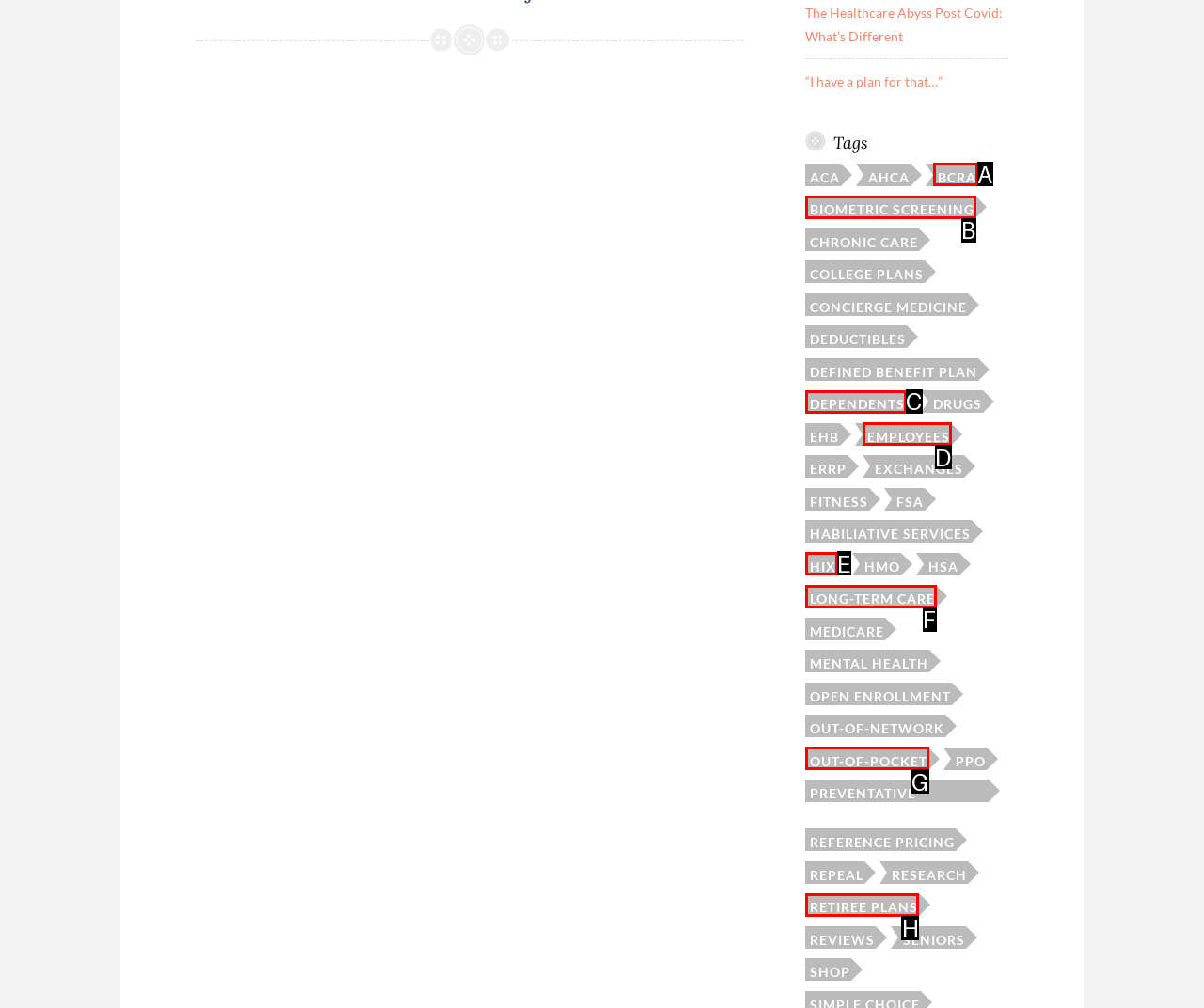Select the letter of the UI element you need to click on to fulfill this task: Learn about 'retiree plans'. Write down the letter only.

H